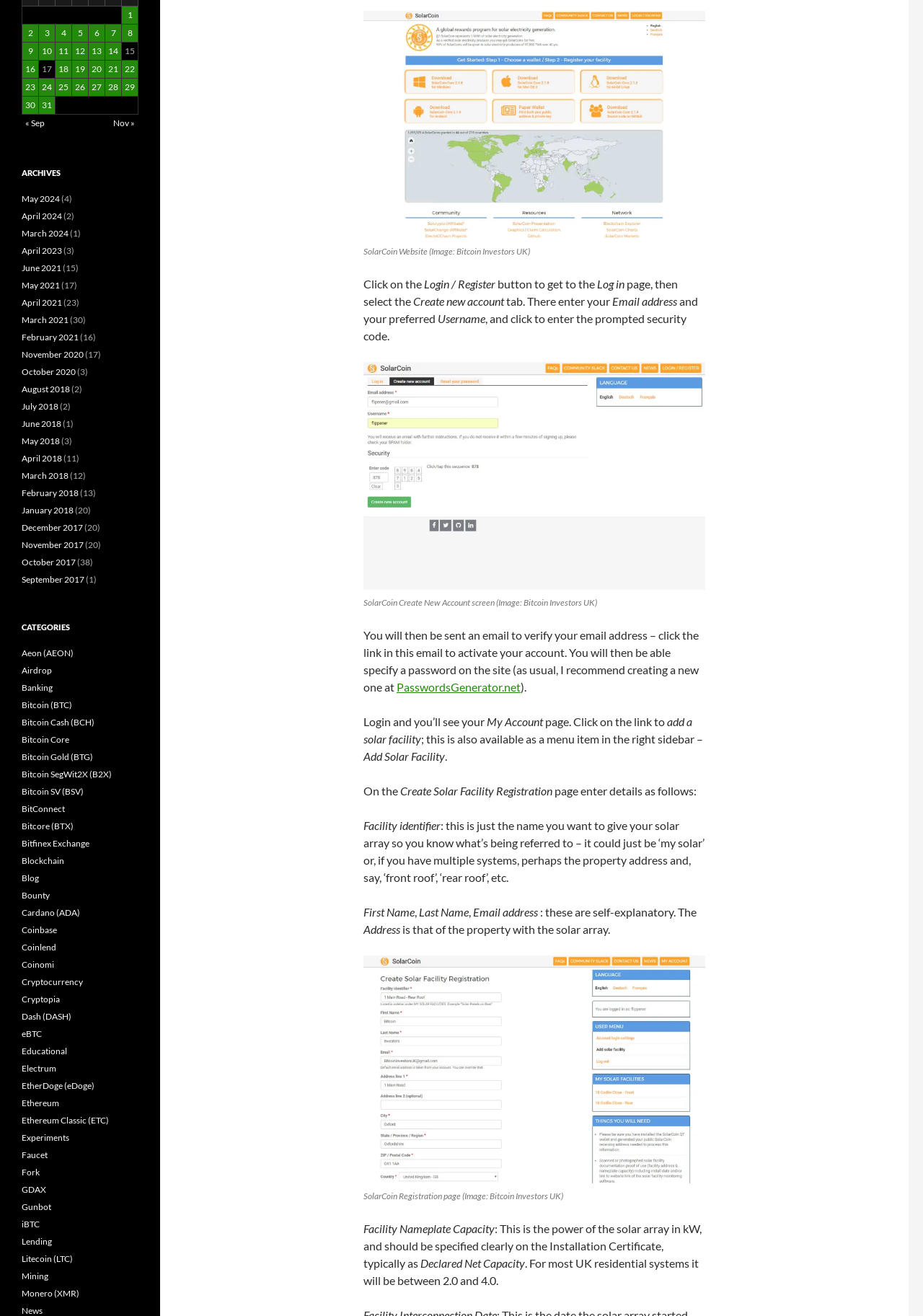Please identify the bounding box coordinates of the element's region that I should click in order to complete the following instruction: "Click on the 'Posts published on October 1, 2017' link". The bounding box coordinates consist of four float numbers between 0 and 1, i.e., [left, top, right, bottom].

[0.132, 0.005, 0.149, 0.018]